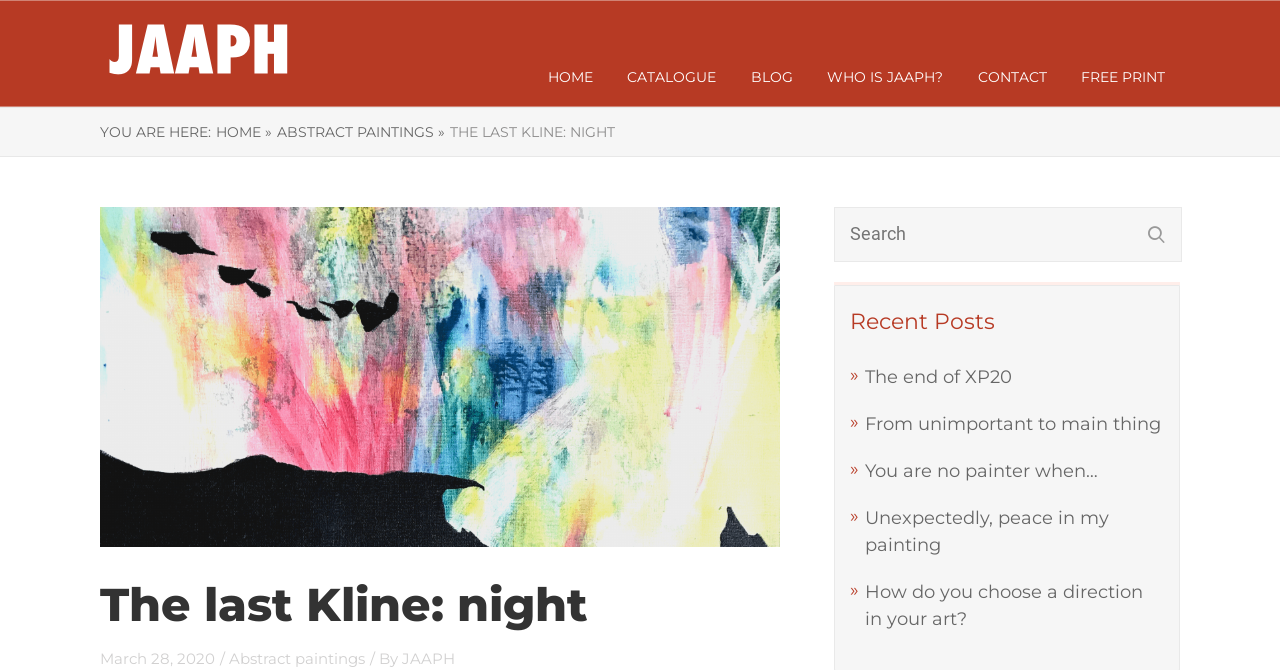Give a one-word or short-phrase answer to the following question: 
What is the purpose of the textbox at the top-right of the webpage?

Search